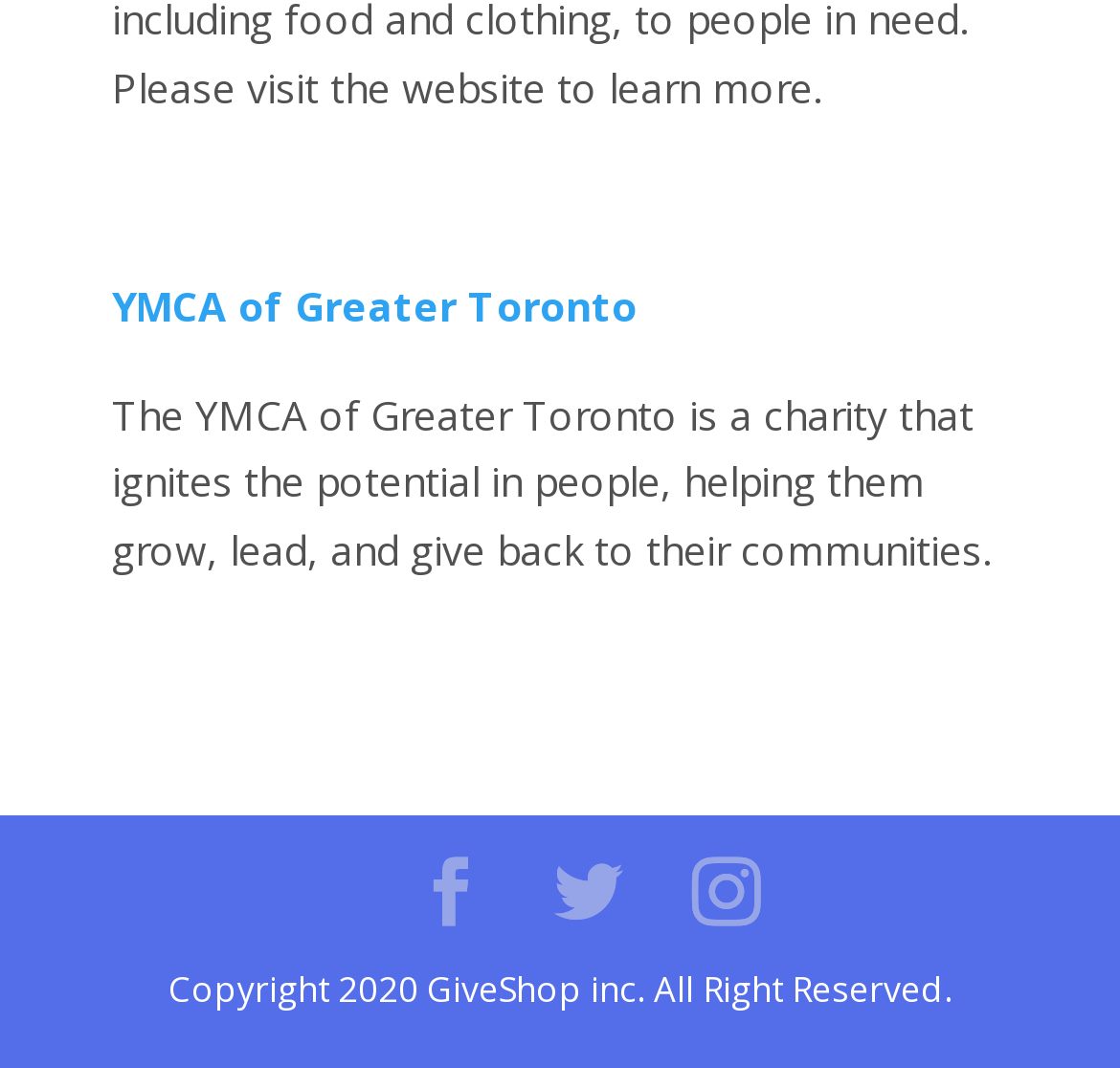What is the copyright information at the bottom of the page?
With the help of the image, please provide a detailed response to the question.

The copyright information can be found at the bottom of the webpage in the static text element, which states 'Copyright 2020 GiveShop inc. All Right Reserved'.